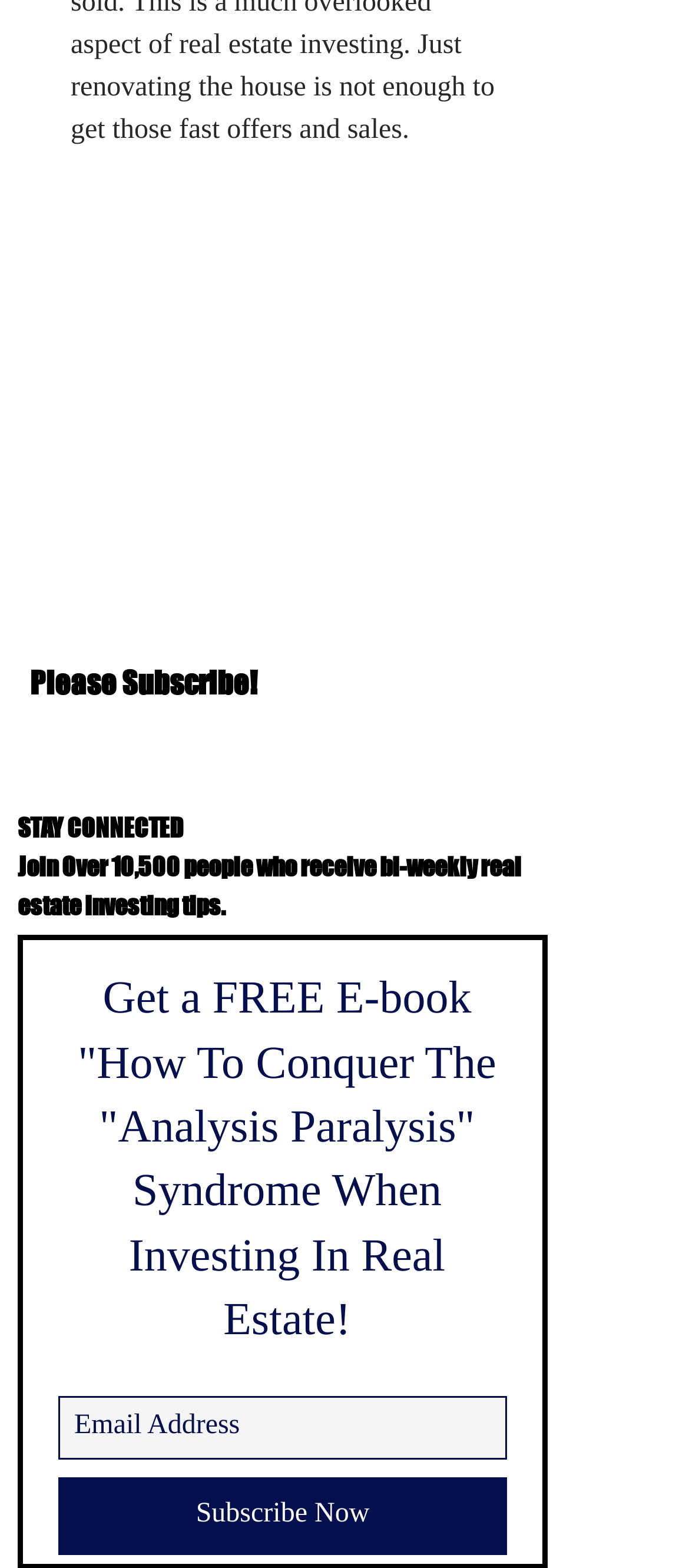Using the image as a reference, answer the following question in as much detail as possible:
How many people receive bi-weekly real estate investing tips?

According to the webpage, over 10,500 people receive bi-weekly real estate investing tips, as stated in the text 'Join Over 10,500 people who receive bi-weekly real estate investing tips.'